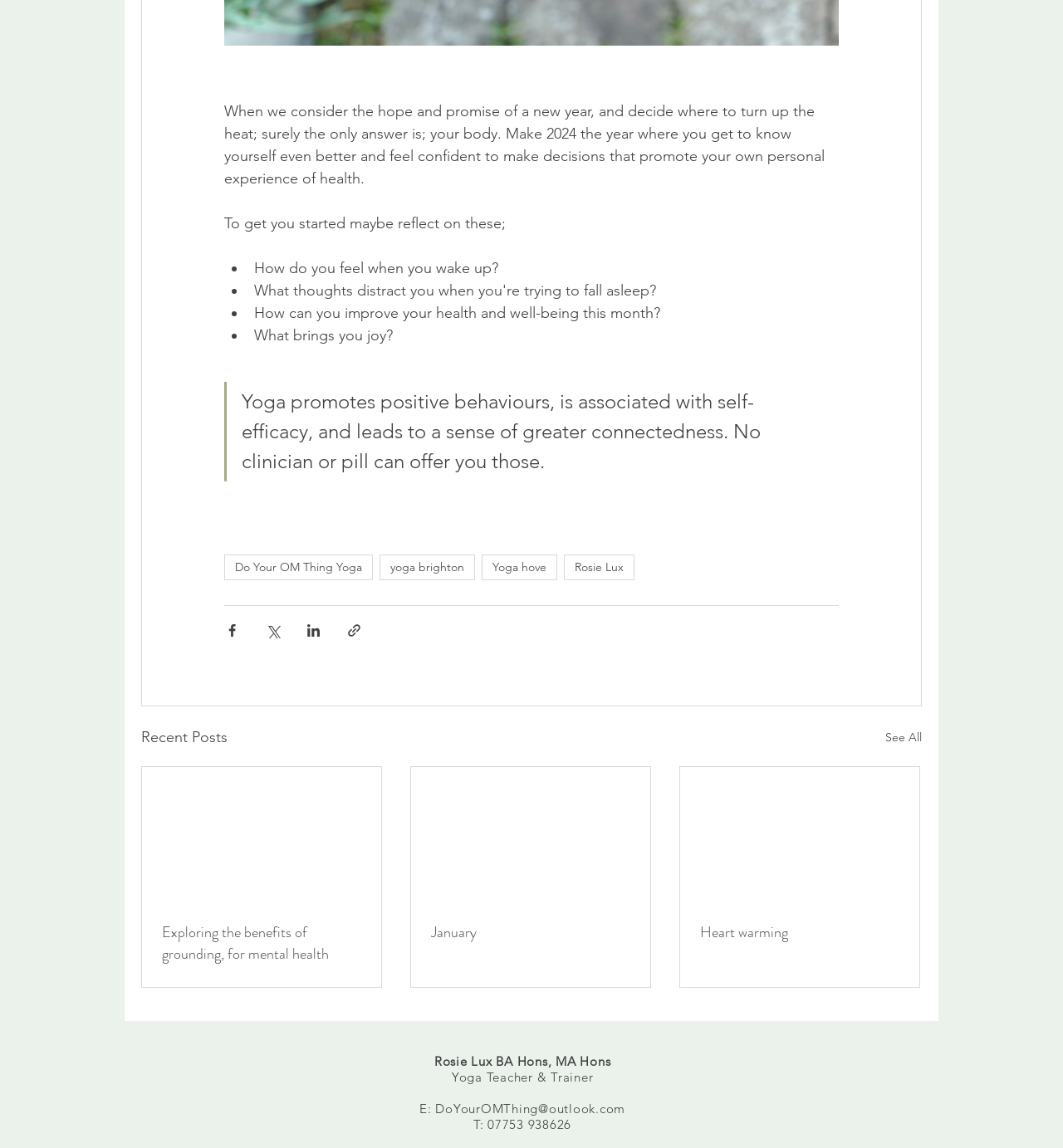Use a single word or phrase to answer the question:
What is the theme of the webpage?

Yoga and wellness